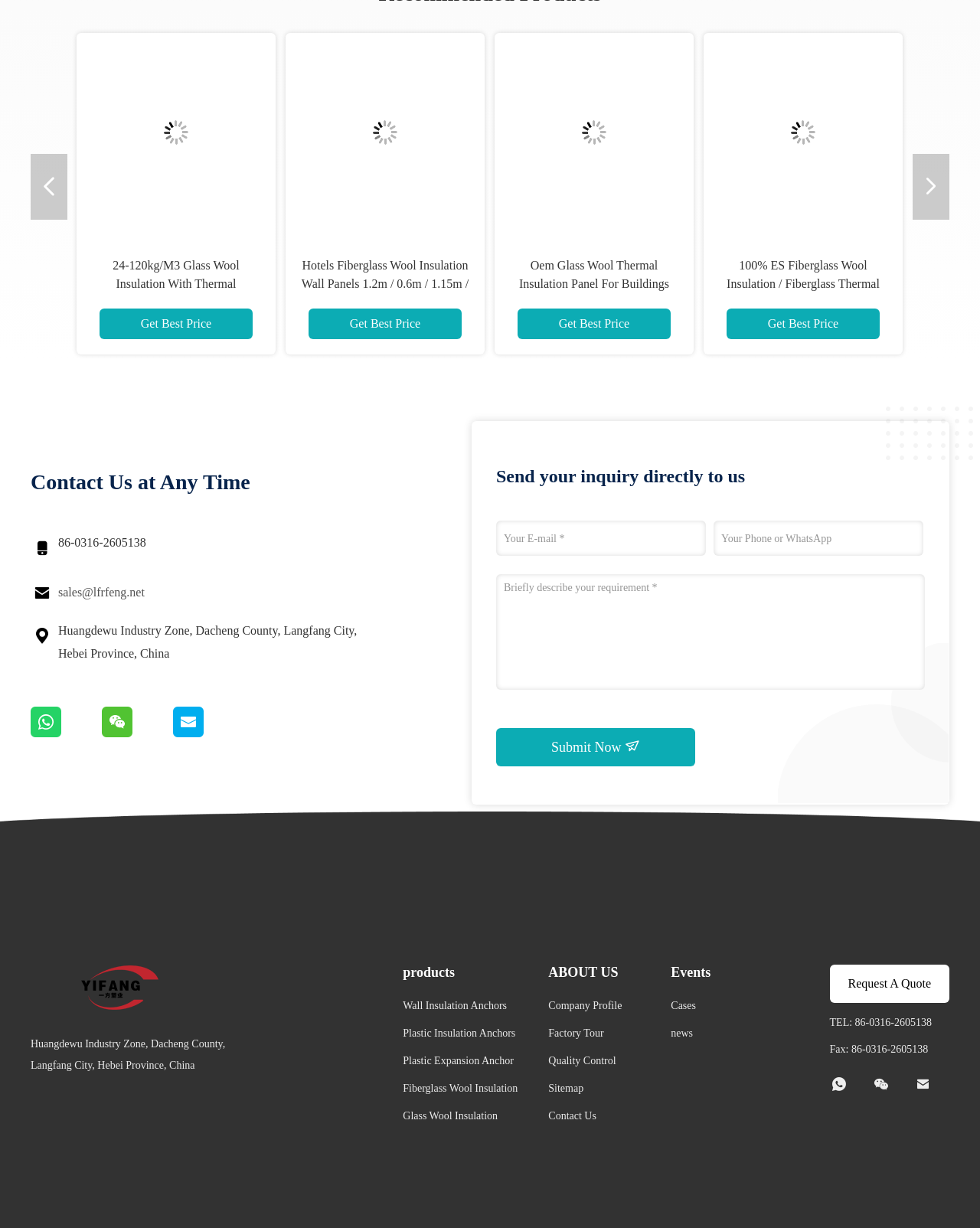Determine the bounding box coordinates for the area that should be clicked to carry out the following instruction: "Enter your email address".

[0.506, 0.424, 0.72, 0.453]